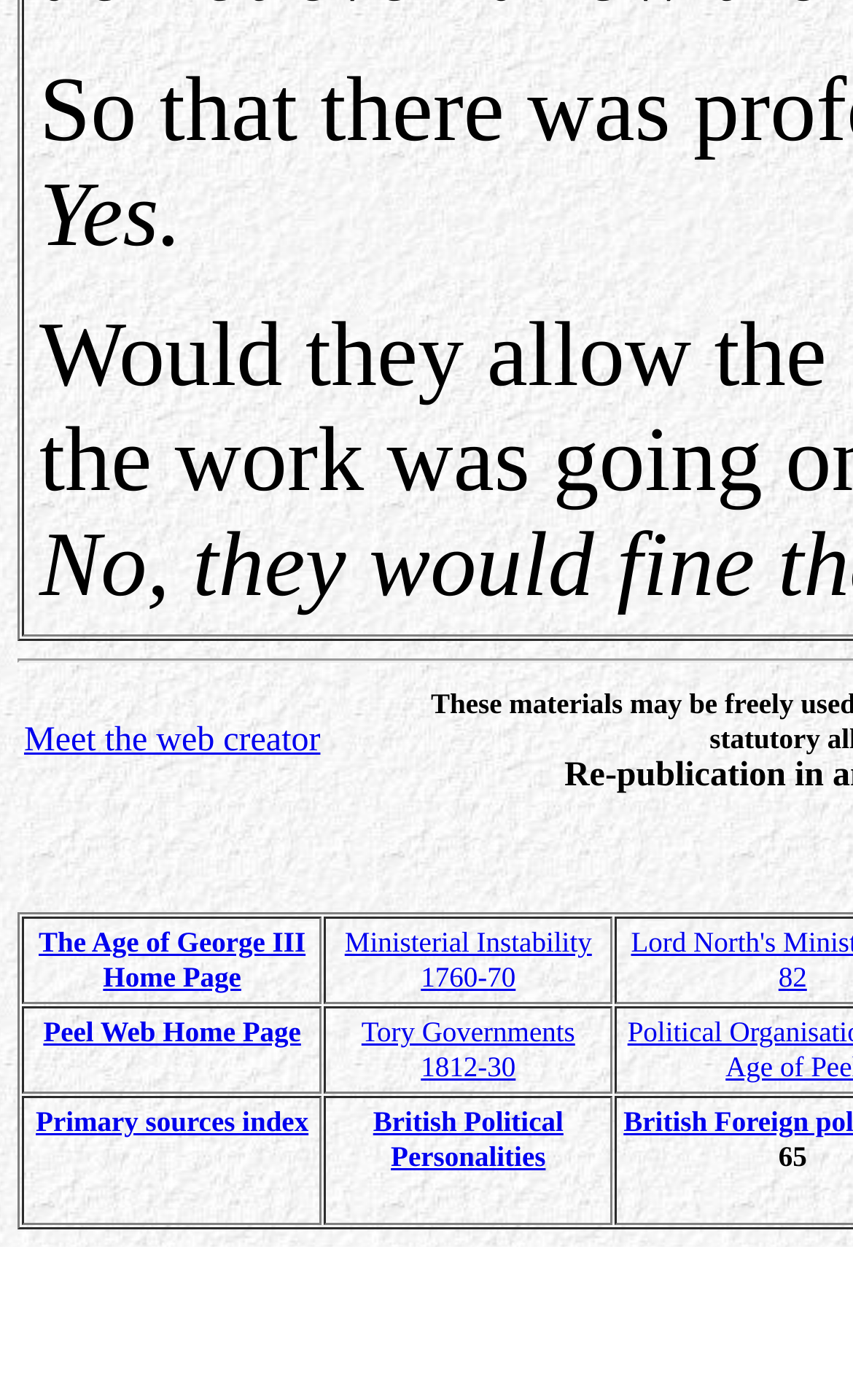Please answer the following query using a single word or phrase: 
What is the first link on the webpage?

Meet the web creator